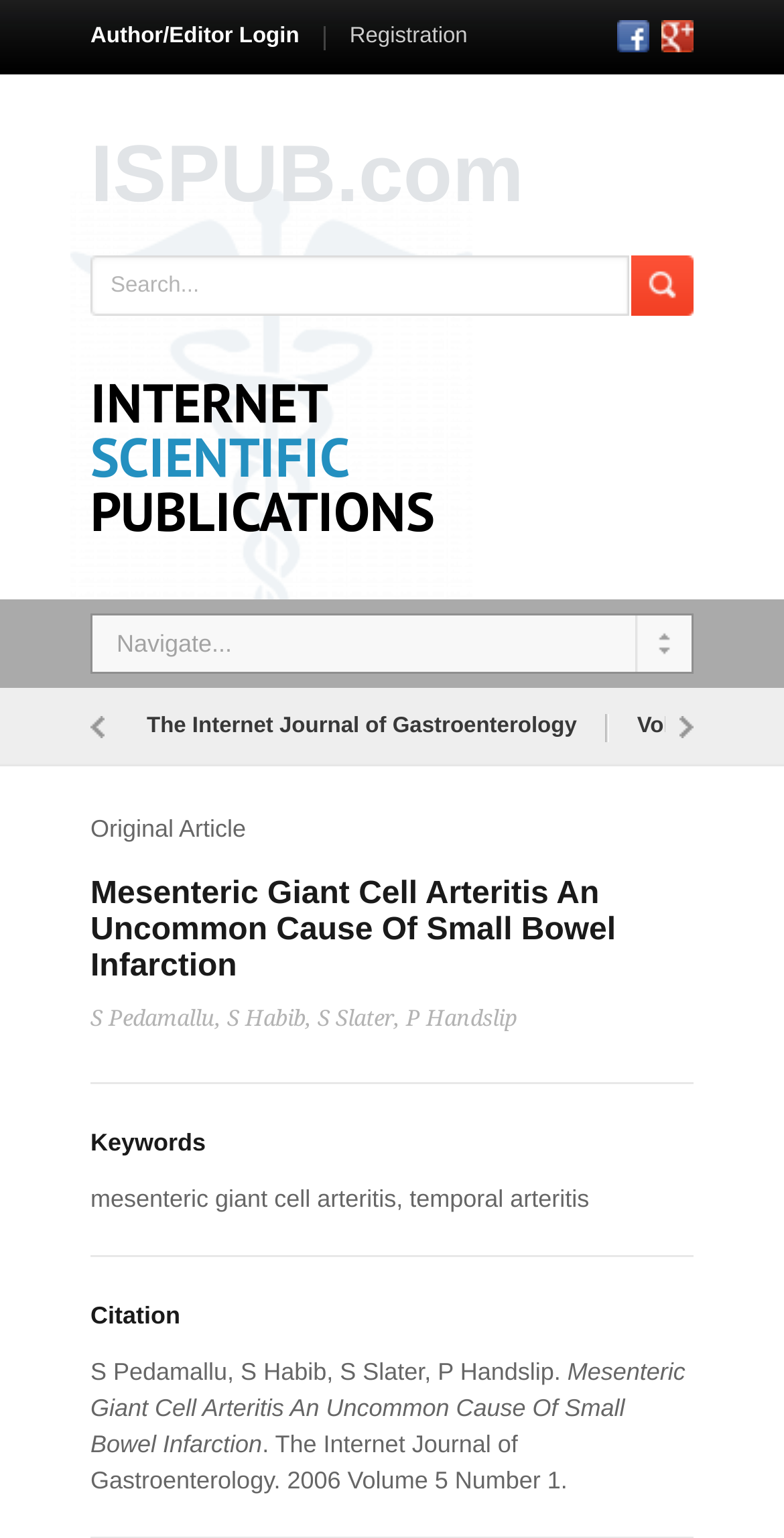Explain in detail what is displayed on the webpage.

The webpage is titled "Internet Scientific Publications" and has a prominent heading "ISPUB.com" at the top. Below the heading, there is a search bar with a "Search" button to the right. Above the search bar, there are four links: "Author/Editor Login", "Registration", "Facebook", and "Google Plus", aligned horizontally across the top of the page.

Below the search bar, there is a large heading "INTERNET SCIENTIFIC PUBLICATIONS" that spans the width of the page. Underneath, there is a link to navigate to other sections of the website.

The main content of the page is an article titled "Mesenteric Giant Cell Arteritis An Uncommon Cause Of Small Bowel Infarction". The article has a heading, followed by a link to the article title, and then the authors' names: "S Pedamallu, S Habib, S Slater, P Handslip". Below the authors' names, there are keywords related to the article, including "mesenteric giant cell arteritis" and "temporal arteritis".

Further down, there is a citation section with the article title, authors' names, and publication information, including the journal title "The Internet Journal of Gastroenterology", volume, and issue number. There are also two links to other articles or sections of the website on either side of the page, near the top and bottom.